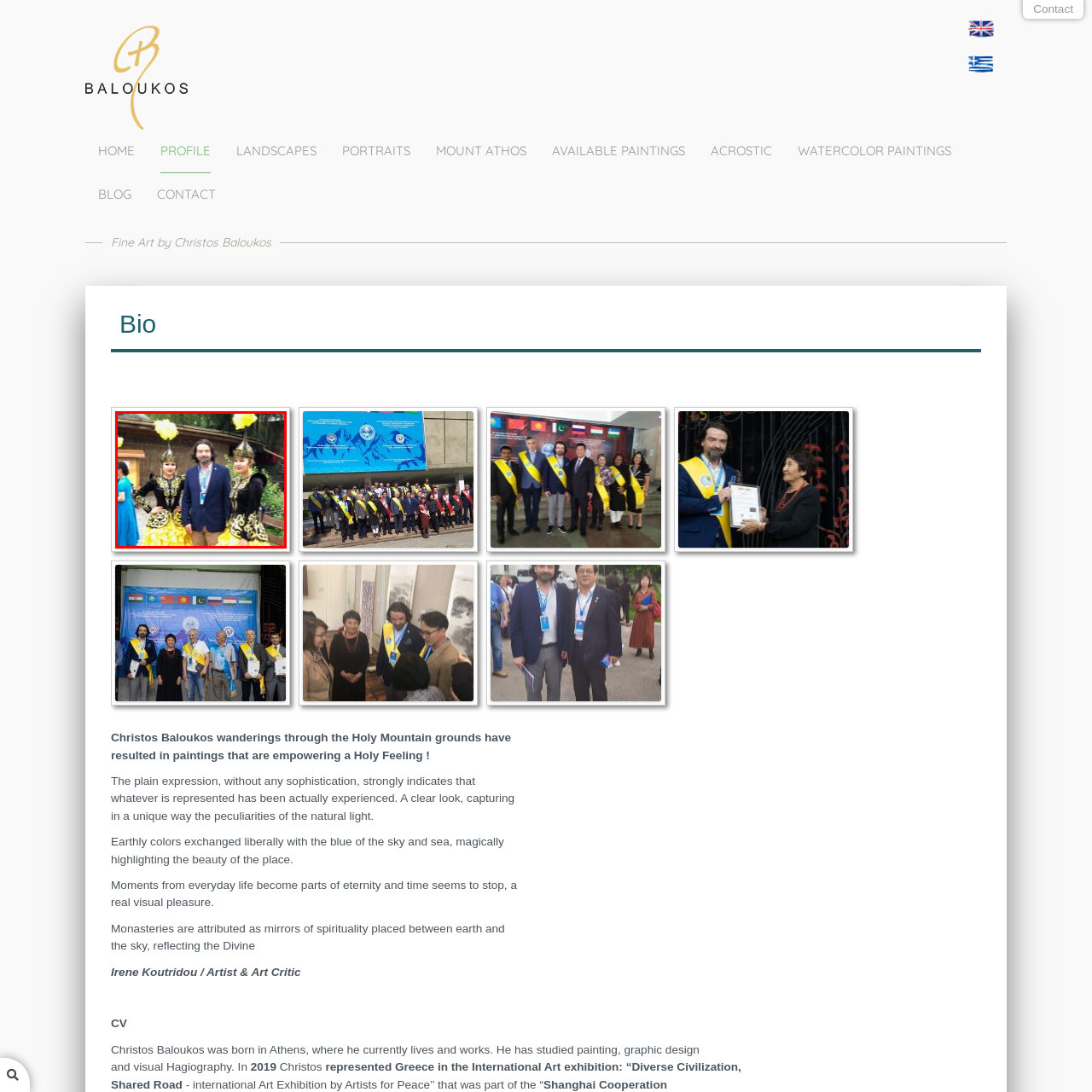How many people are in the scene?
Examine the content inside the red bounding box in the image and provide a thorough answer to the question based on that visual information.

The caption describes a well-dressed man standing between two elegantly adorned women, which implies that there are three people present in the scene.